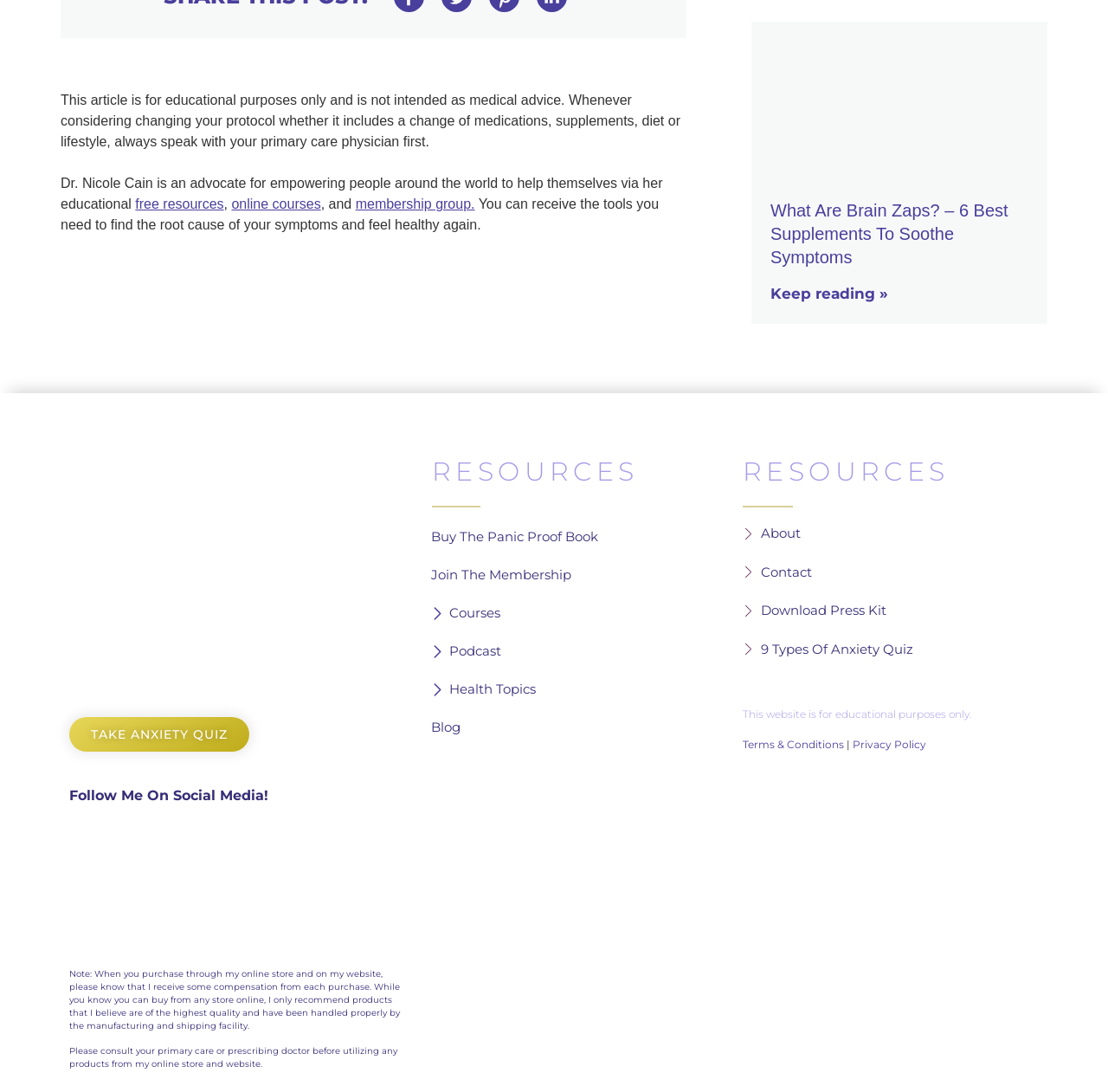Locate the bounding box coordinates of the area to click to fulfill this instruction: "Follow Dr. Nicole Cain on Instagram". The bounding box should be presented as four float numbers between 0 and 1, in the order [left, top, right, bottom].

[0.064, 0.751, 0.121, 0.87]